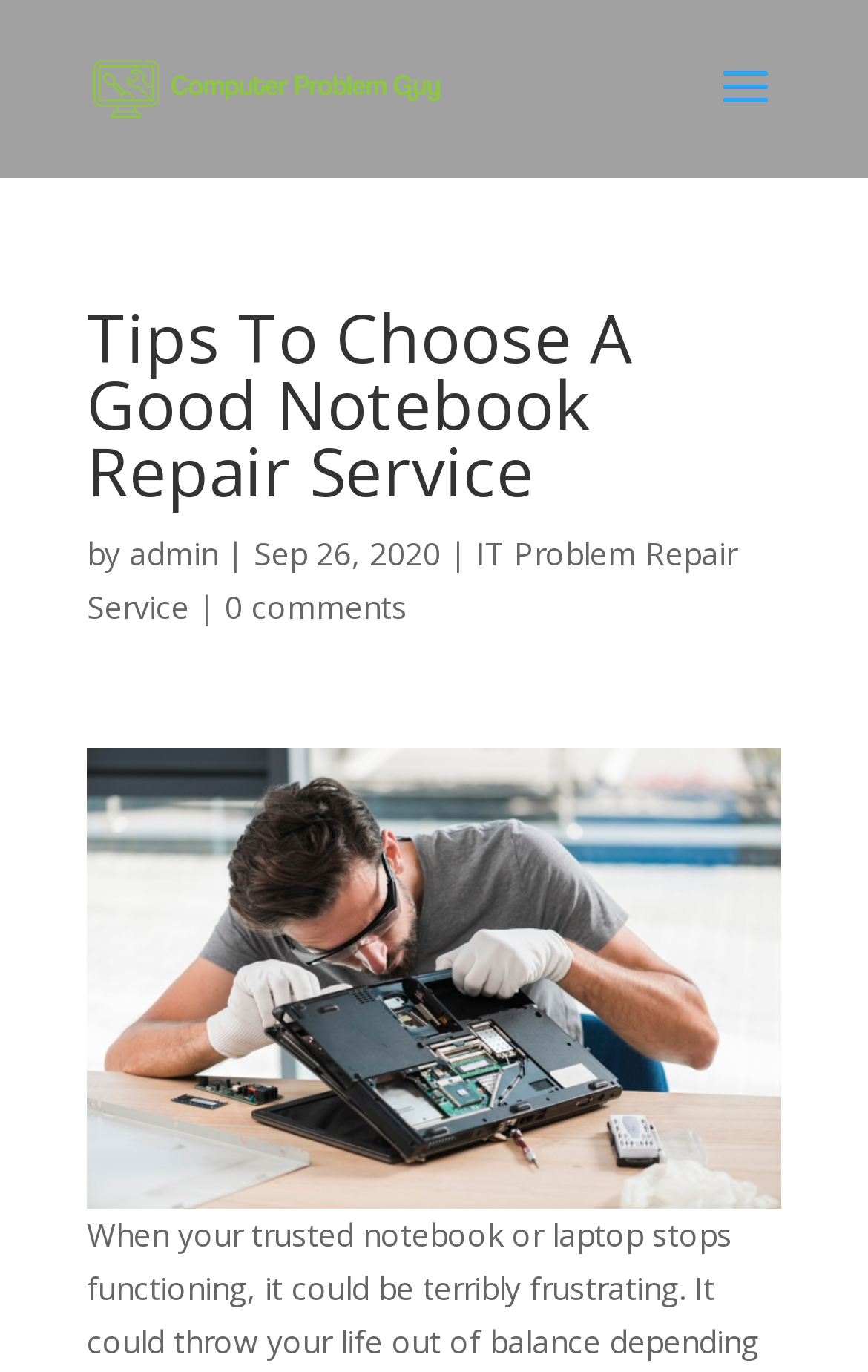Identify and extract the main heading of the webpage.

Tips To Choose A Good Notebook Repair Service